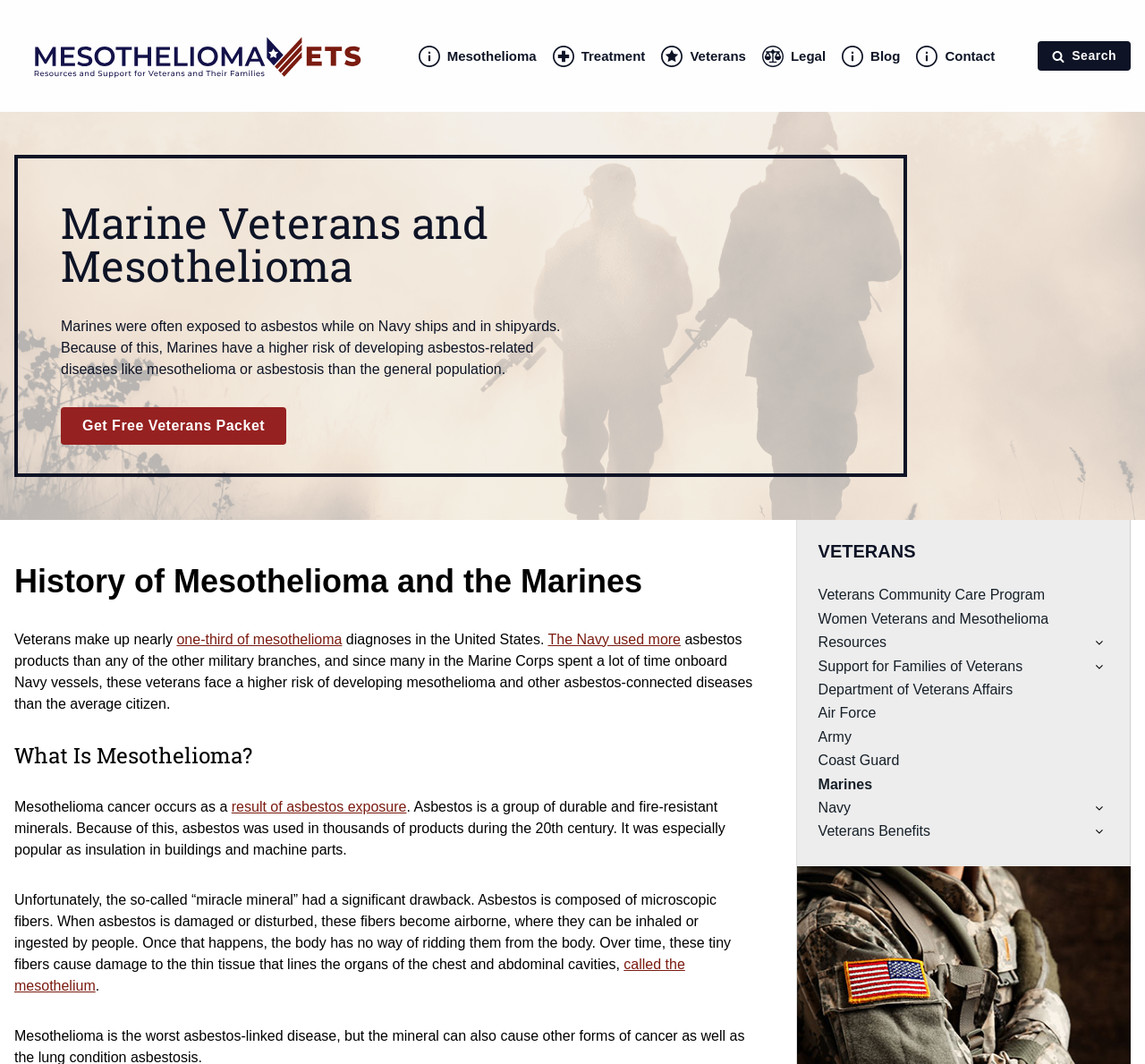Identify the bounding box for the given UI element using the description provided. Coordinates should be in the format (top-left x, top-left y, bottom-right x, bottom-right y) and must be between 0 and 1. Here is the description: Support for Families of Veterans

[0.715, 0.615, 0.952, 0.637]